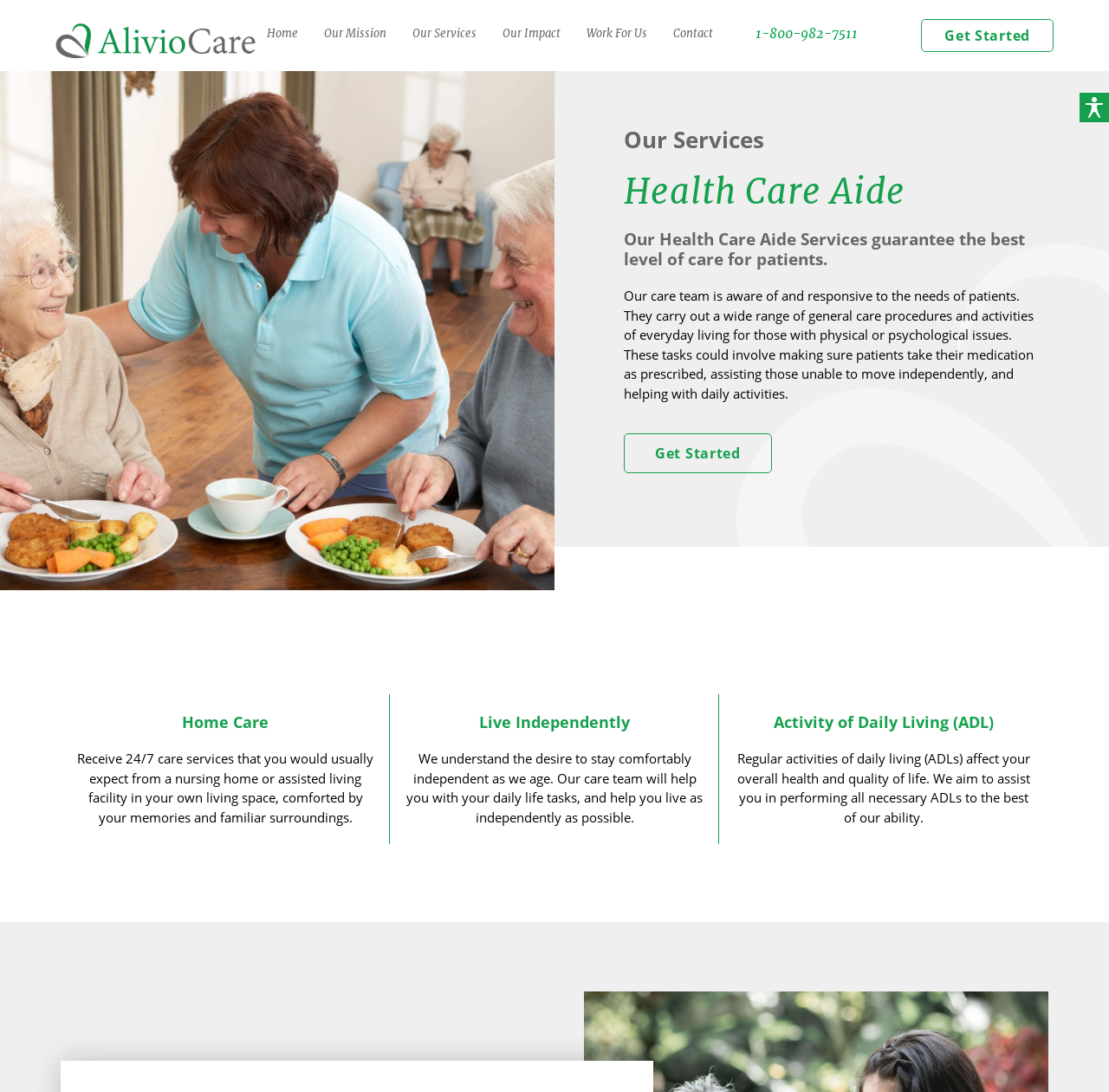Kindly determine the bounding box coordinates for the area that needs to be clicked to execute this instruction: "Click the Home link".

[0.24, 0.024, 0.269, 0.087]